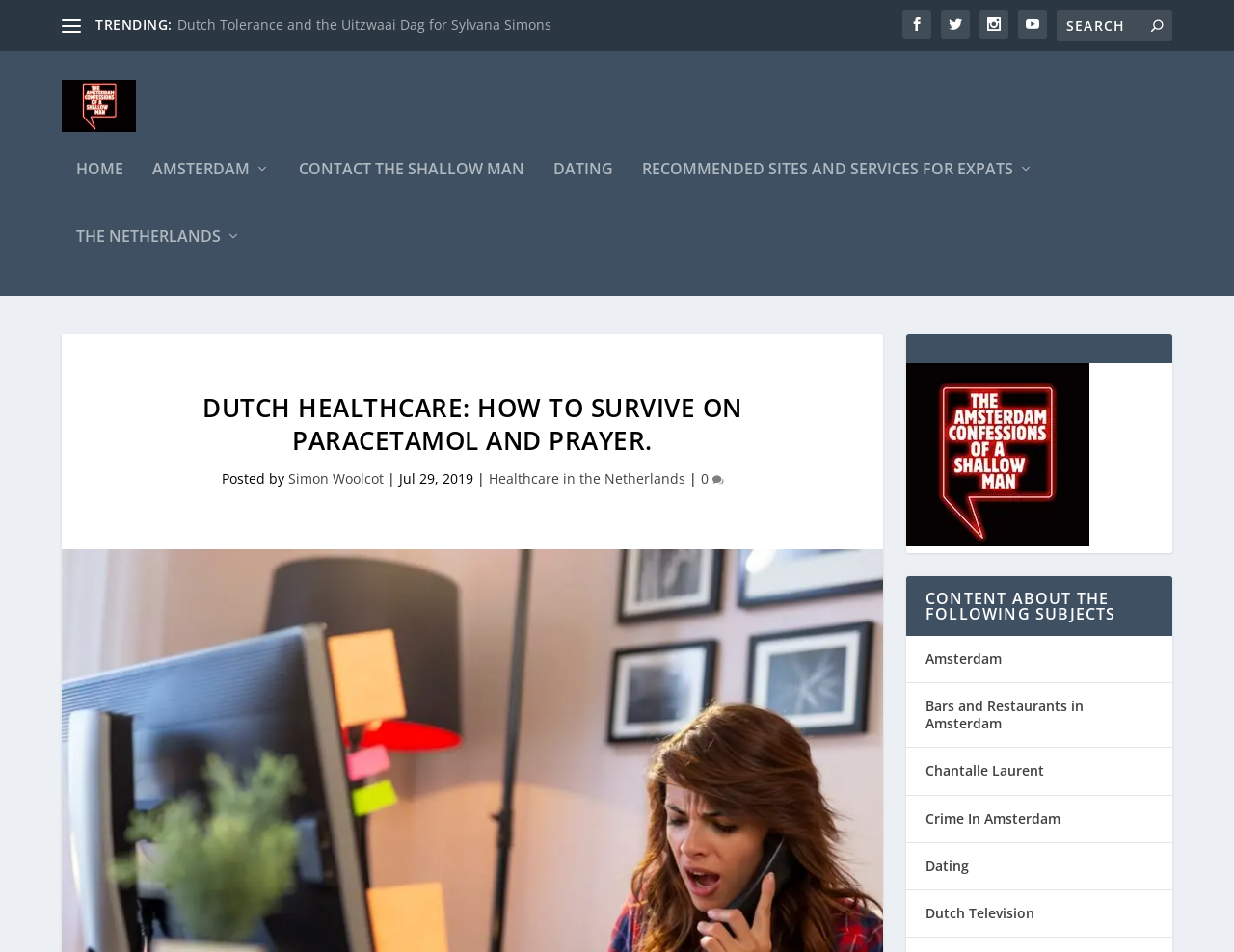Use a single word or phrase to answer the following:
What is the category of the article?

Healthcare in the Netherlands